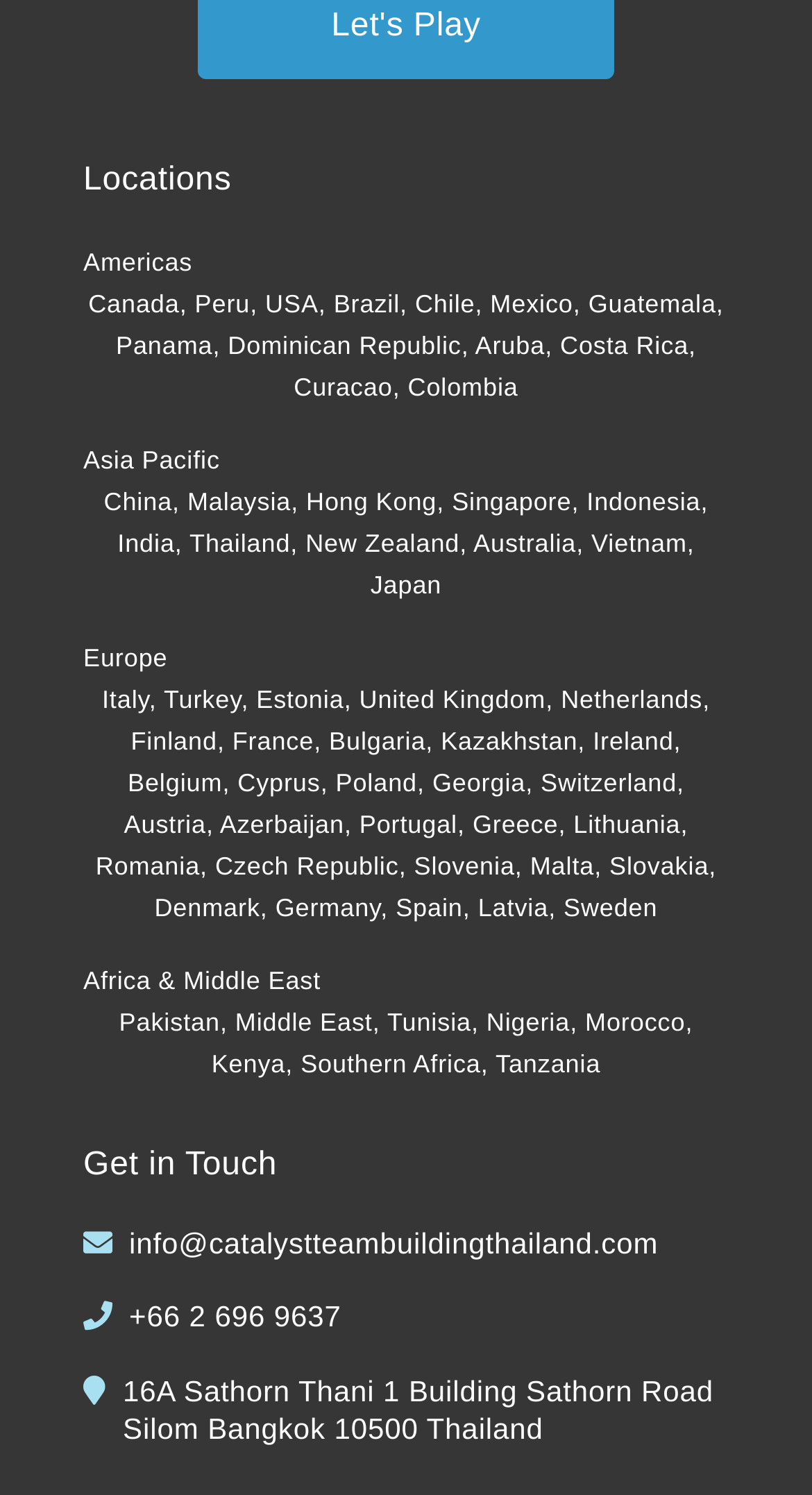Please identify the coordinates of the bounding box that should be clicked to fulfill this instruction: "Explore Italy".

[0.126, 0.458, 0.184, 0.478]